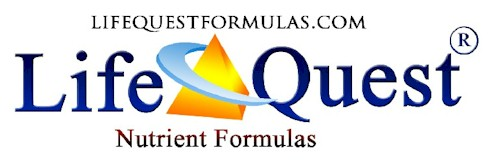Provide a comprehensive description of the image.

The image features the logo of Life Quest® Formulas, Inc., prominently displayed against a clean, white background. The logo integrates a stylized golden pyramid, symbolizing strength and stability, alongside the name "Life Quest" in a bold, blue font. Below the main logo, the words "Nutrient Formulas" are shown in a contrasting red, emphasizing the company's focus on health and wellness. The overall design conveys a sense of professionalism and commitment to quality in health products, while the inclusion of the website, "LIFEQUESTFORMULAS.COM," reinforces the brand's online presence and accessibility to customers.